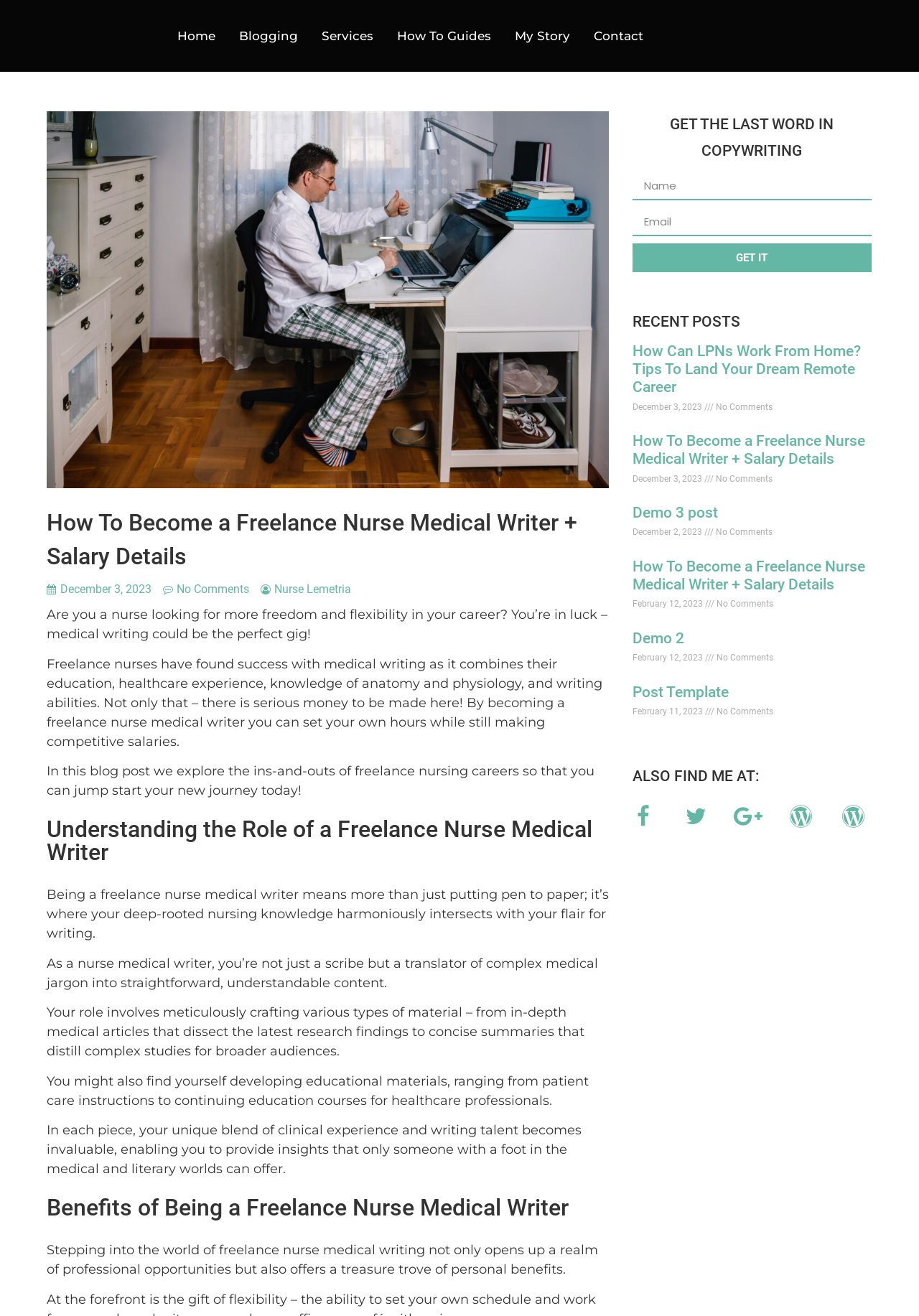What is the role of a freelance nurse medical writer?
Please provide a single word or phrase as your answer based on the image.

Translating medical jargon